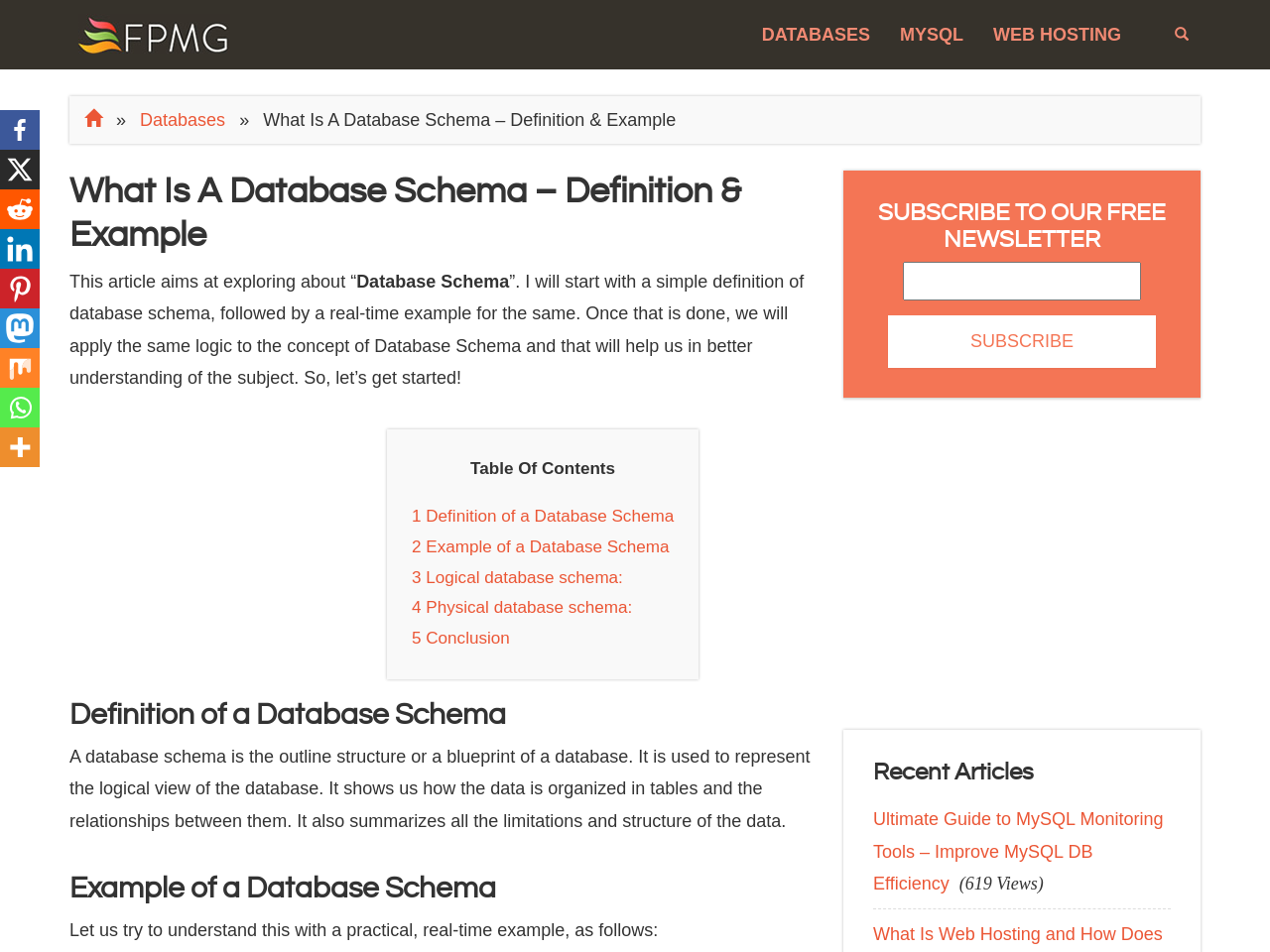Answer the question below with a single word or a brief phrase: 
What is the title of the article?

What Is A Database Schema – Definition & Example